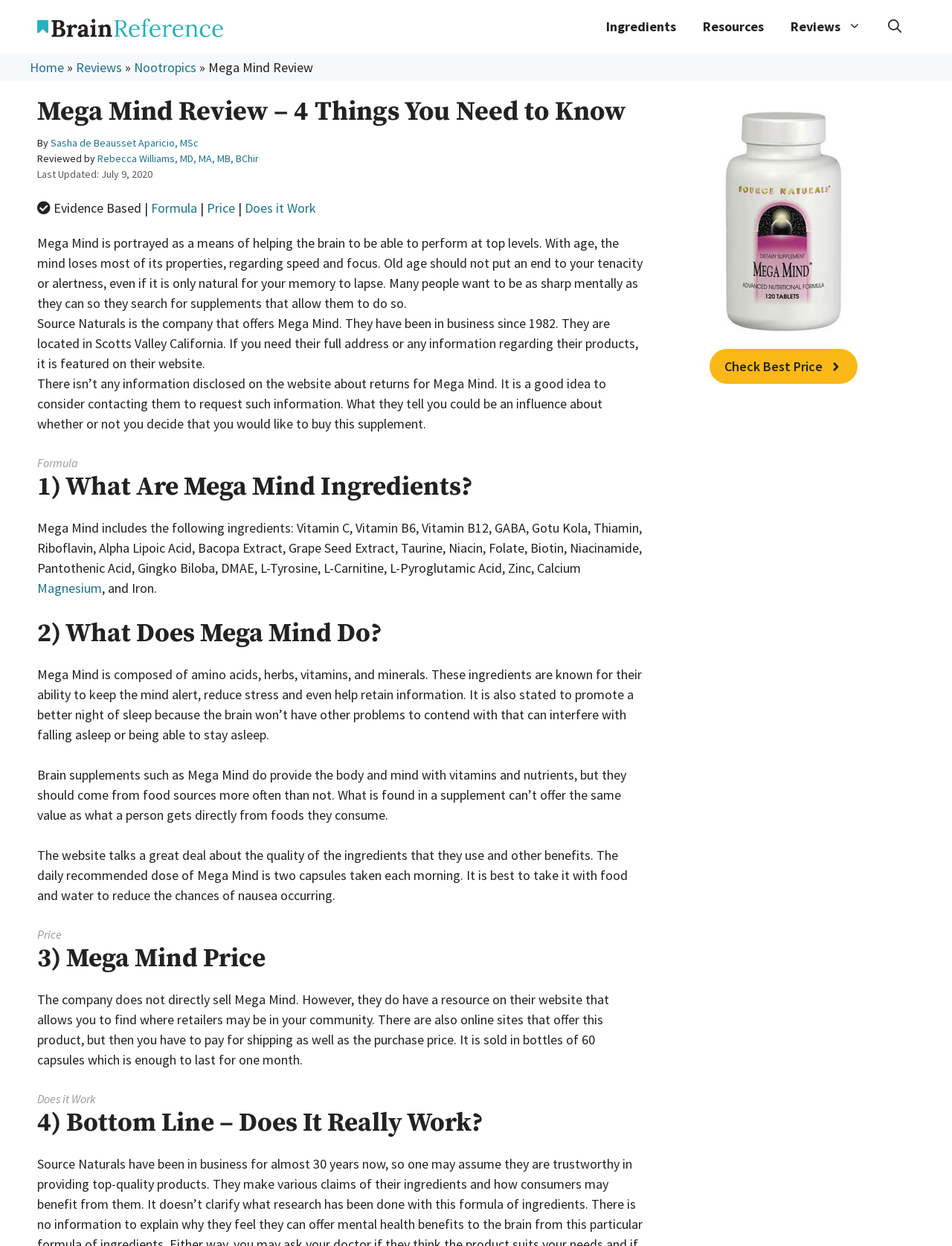Based on the image, give a detailed response to the question: What is the company that offers Mega Mind?

The company that offers Mega Mind is mentioned in the webpage as 'Source Naturals', which is located in Scotts Valley, California, and has been in business since 1982.